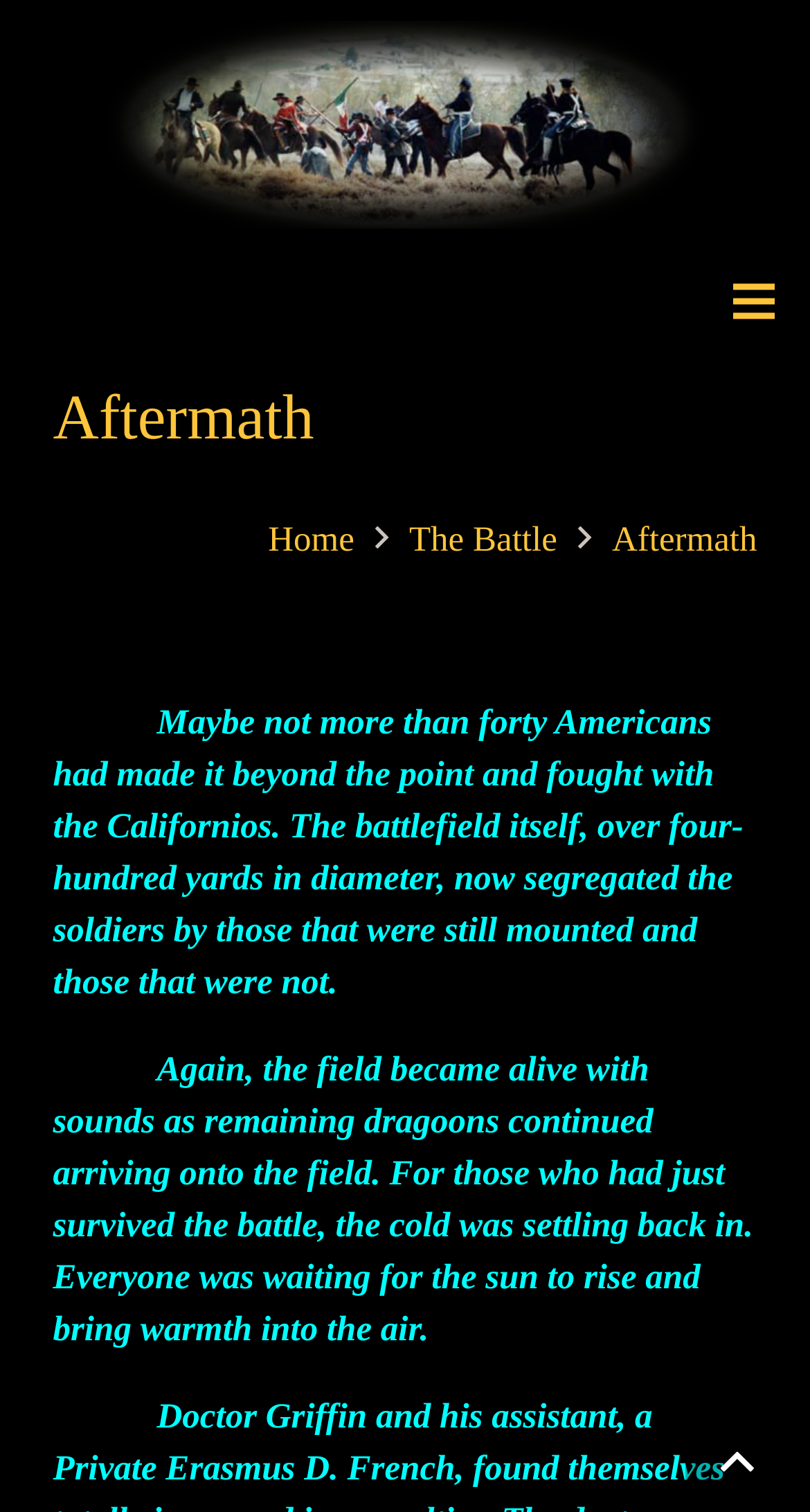What is the name of the battle described on this webpage?
Based on the screenshot, give a detailed explanation to answer the question.

I inferred this answer by looking at the overall structure of the webpage and noticing that the heading 'Aftermath' is followed by a description of a battle, and the menu links include 'The Battle' and 'Aftermath'. This suggests that the webpage is about the aftermath of a specific battle, which is likely the San Pasqual Battlefield mentioned in the meta description.